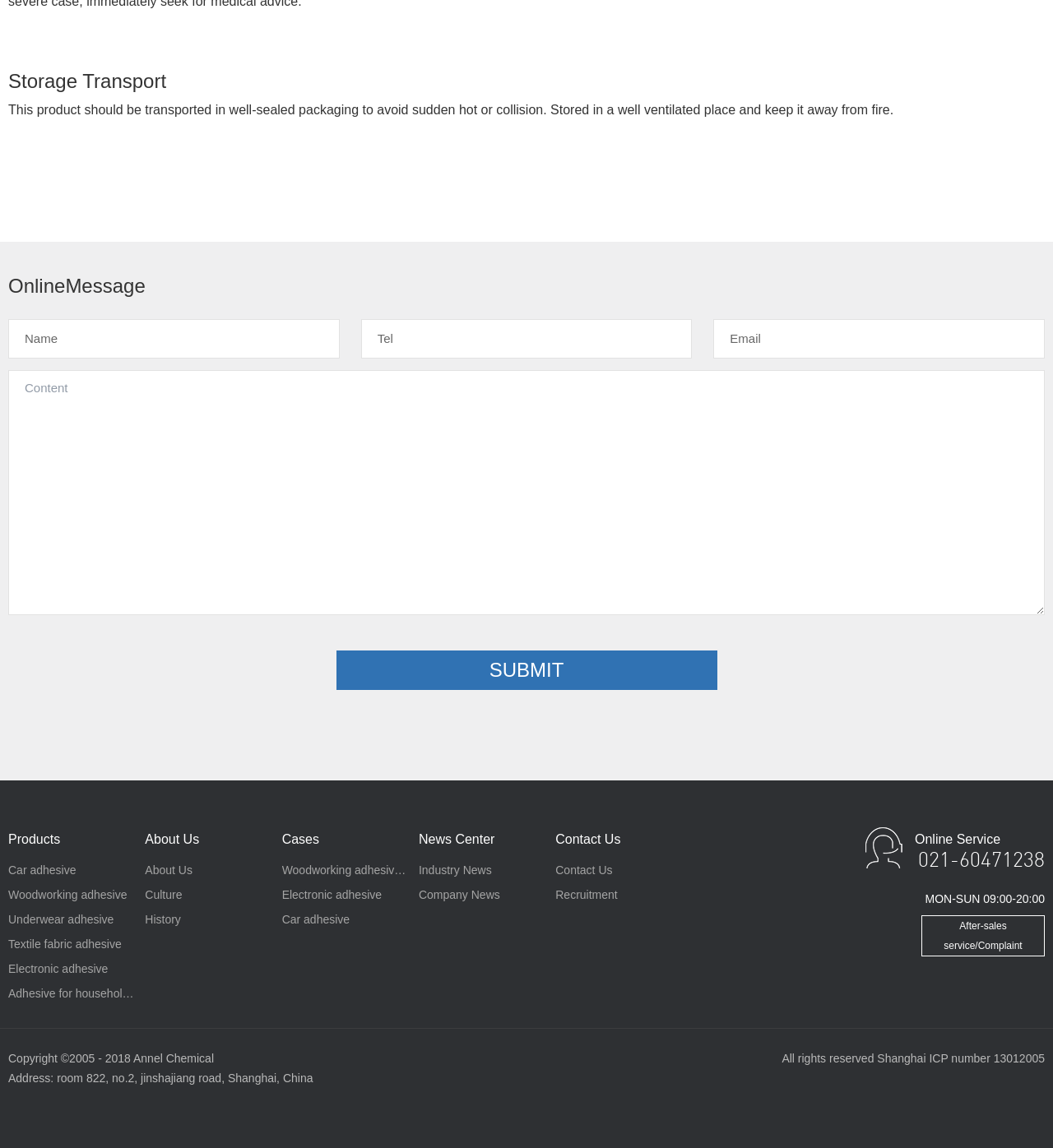What is the product storage instruction? Observe the screenshot and provide a one-word or short phrase answer.

Store in well ventilated place